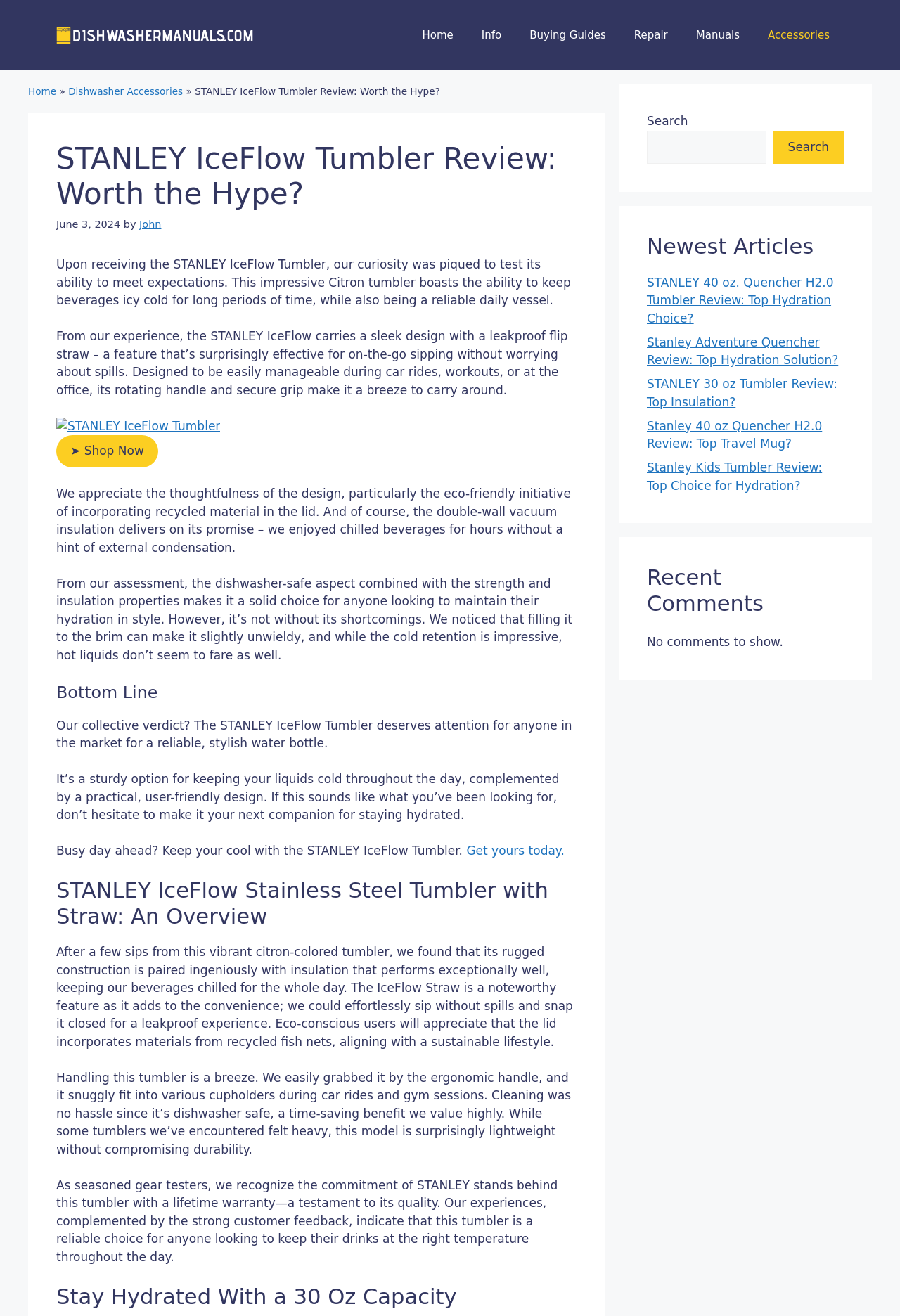Is the tumbler dishwasher safe?
Using the visual information, answer the question in a single word or phrase.

Yes